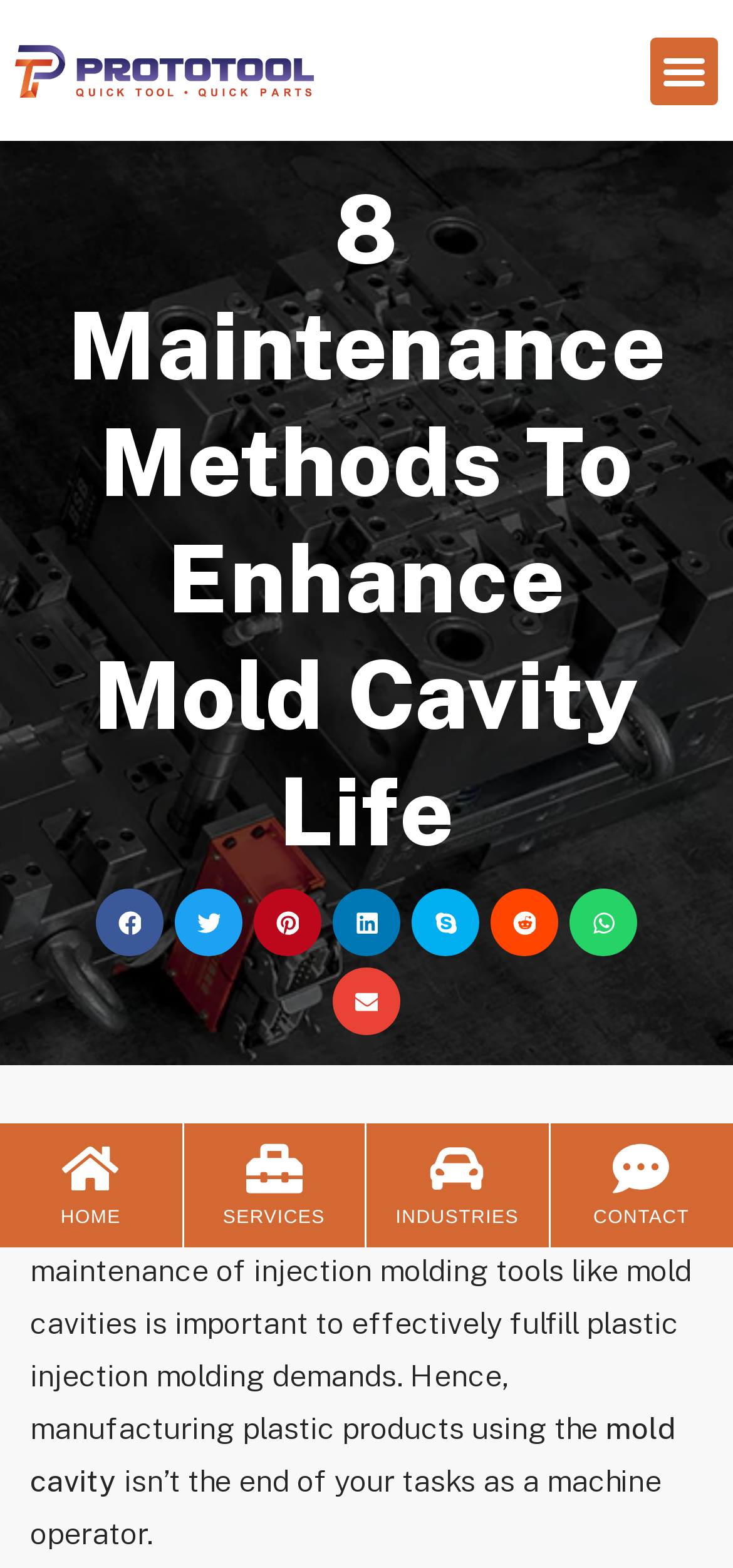Predict the bounding box coordinates for the UI element described as: "aria-label="Share on twitter"". The coordinates should be four float numbers between 0 and 1, presented as [left, top, right, bottom].

[0.238, 0.567, 0.331, 0.61]